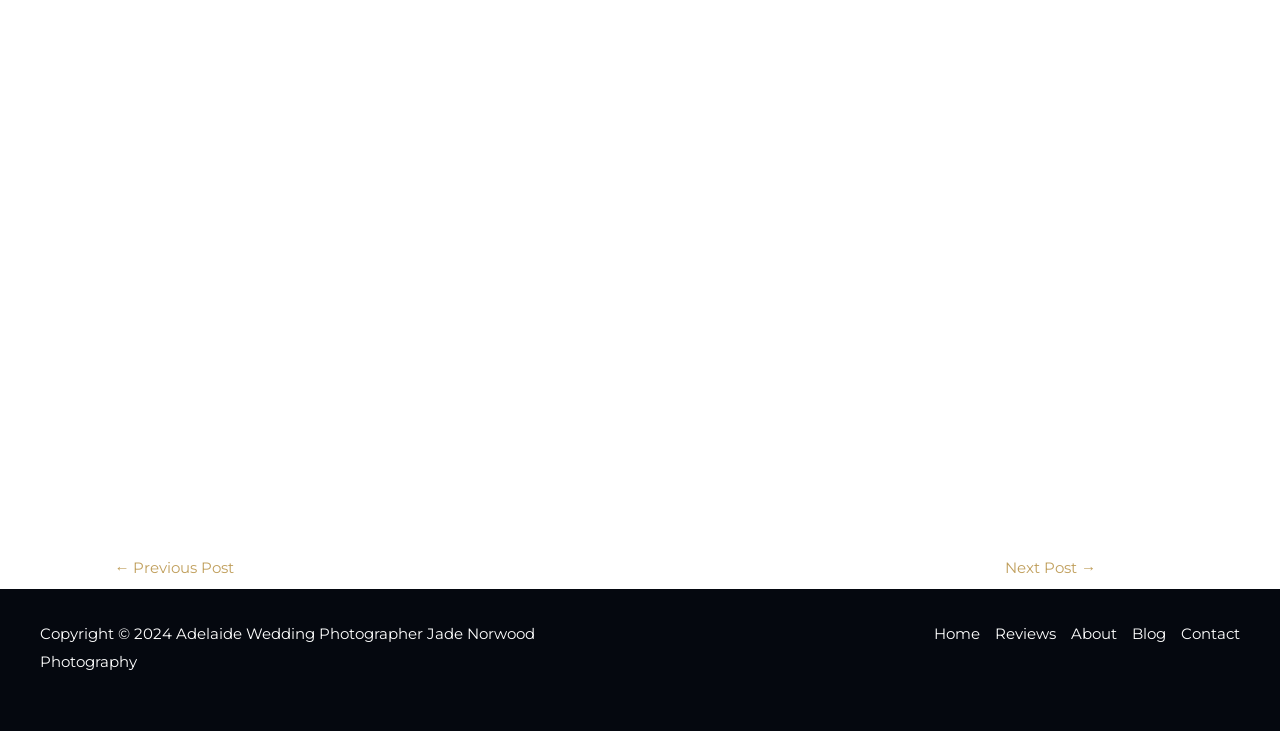Please reply with a single word or brief phrase to the question: 
What is the last link in the 'Site Navigation' section?

Contact